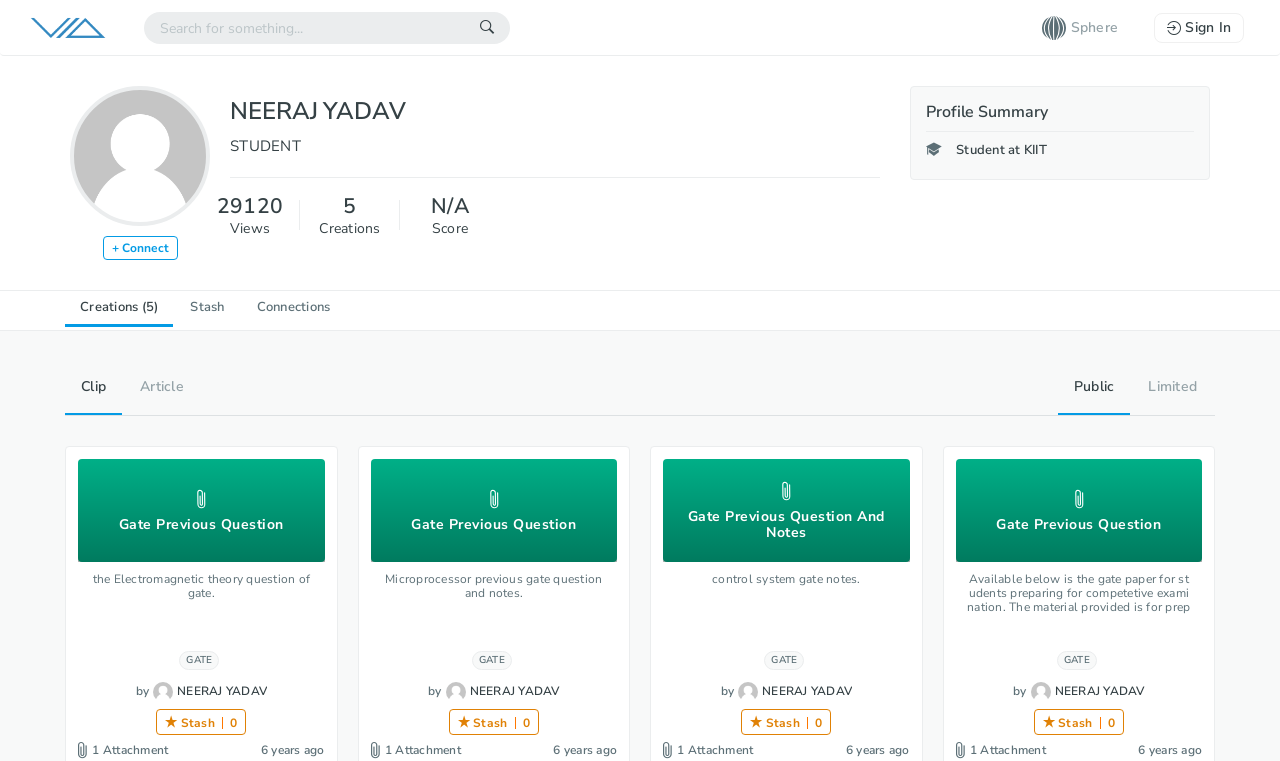What is the name of the person whose profile is being displayed?
Using the information from the image, provide a comprehensive answer to the question.

The name of the person whose profile is being displayed can be found in the heading element with the text 'NEERAJ YADAV' which is located at the top of the page.